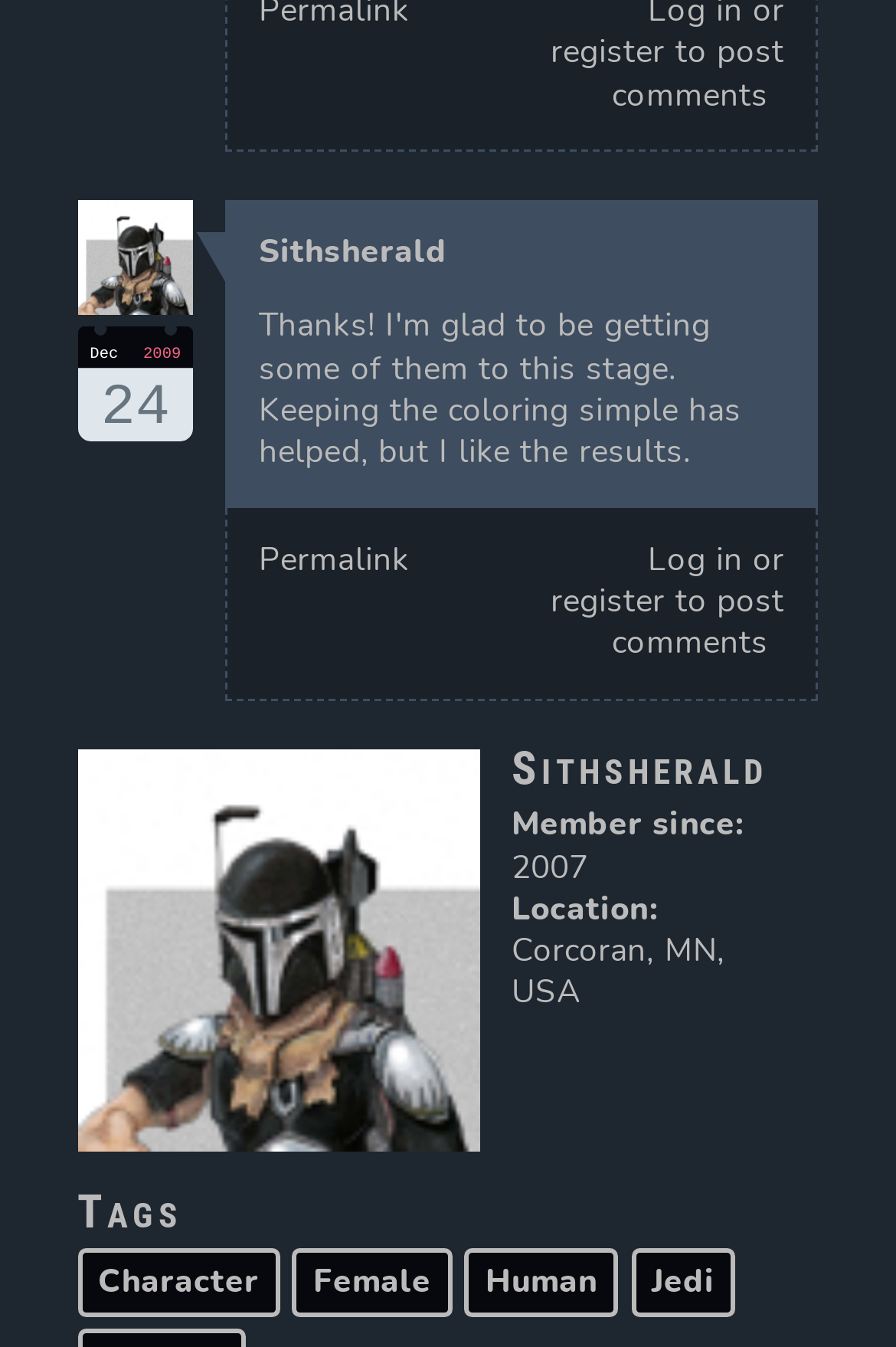Kindly determine the bounding box coordinates of the area that needs to be clicked to fulfill this instruction: "view tags".

[0.109, 0.935, 0.289, 0.967]